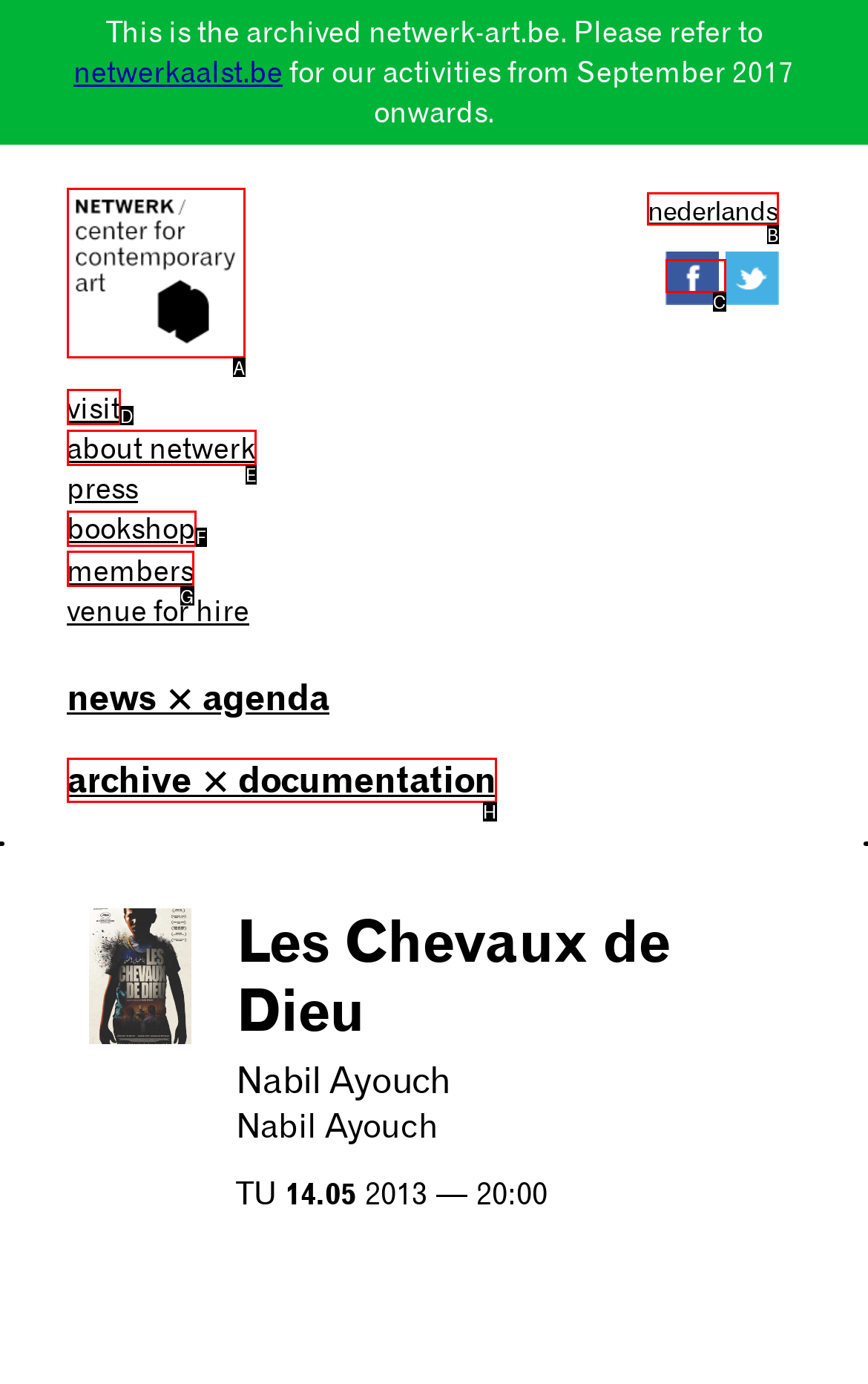Identify the correct UI element to click to follow this instruction: visit the website in Dutch
Respond with the letter of the appropriate choice from the displayed options.

B